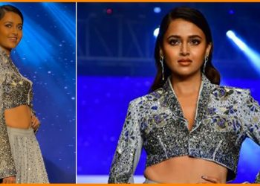Respond with a single word or phrase to the following question: What is Tejasswi Prakash embodying on the runway?

Modern glamour